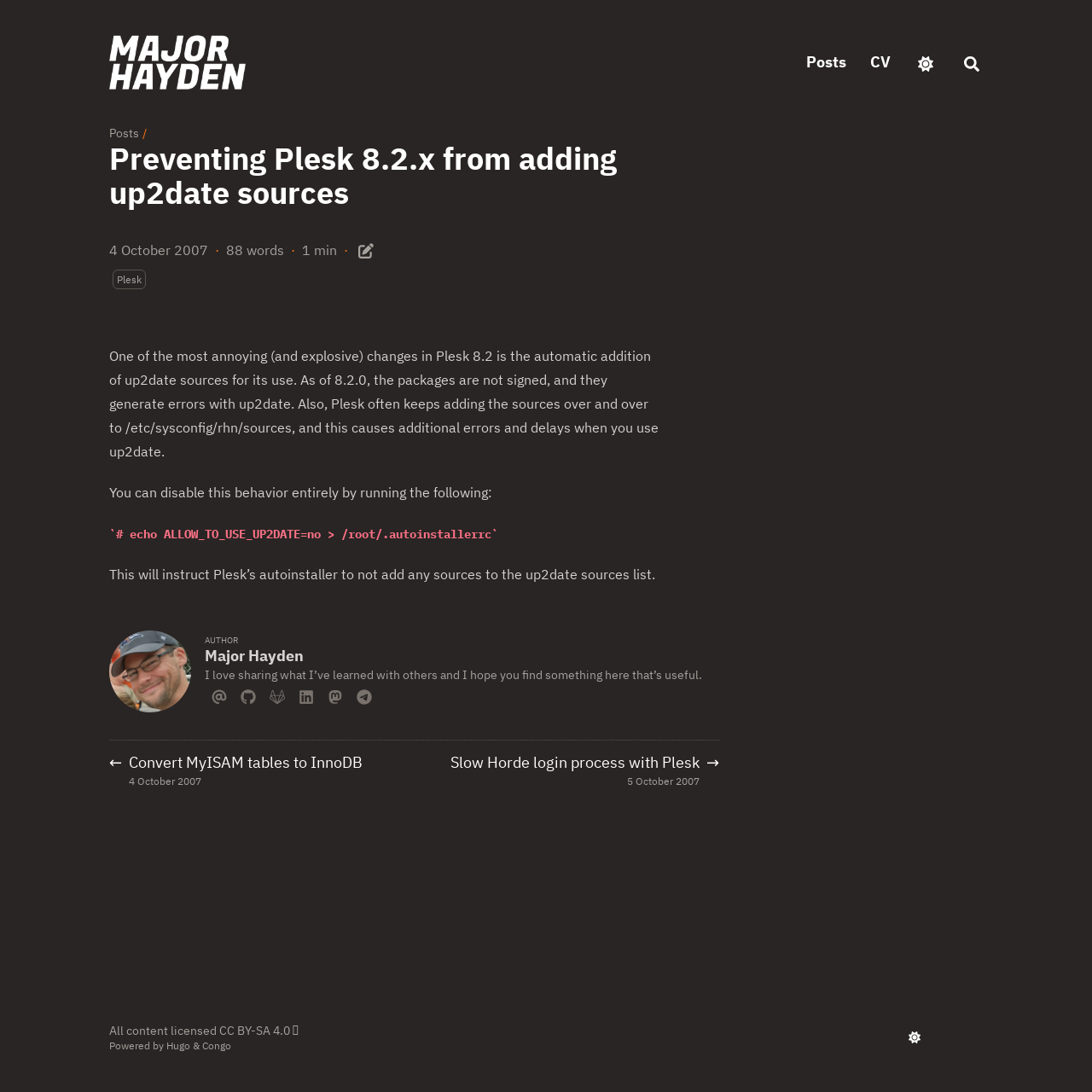Summarize the webpage comprehensively, mentioning all visible components.

This webpage is a blog post titled "Preventing Plesk 8.2.x from adding up2date sources" by Major Hayden. At the top, there is a header section with links to "Posts", "CV", and an appearance switcher button. Below the header, there is a main content area with an article title, a time stamp indicating the post was published on October 4, 2007, and a reading time of 1 minute.

The article itself discusses a specific issue with Plesk 8.2 and provides a solution to prevent the automatic addition of up2date sources. The text is divided into paragraphs, with a code snippet in the middle. There are also links to related posts, including "Convert MyISAM tables to InnoDB" and "Slow Horde login process with Plesk".

At the bottom of the page, there is a footer section with an image of Major Hayden, a brief bio, and links to his email, Github, Gitlab, Linkedin, Mastodon, and Telegram profiles. There is also a separator line and a copyright notice indicating that all content is licensed under CC BY-SA 4.0. The page is powered by Hugo and Congo.